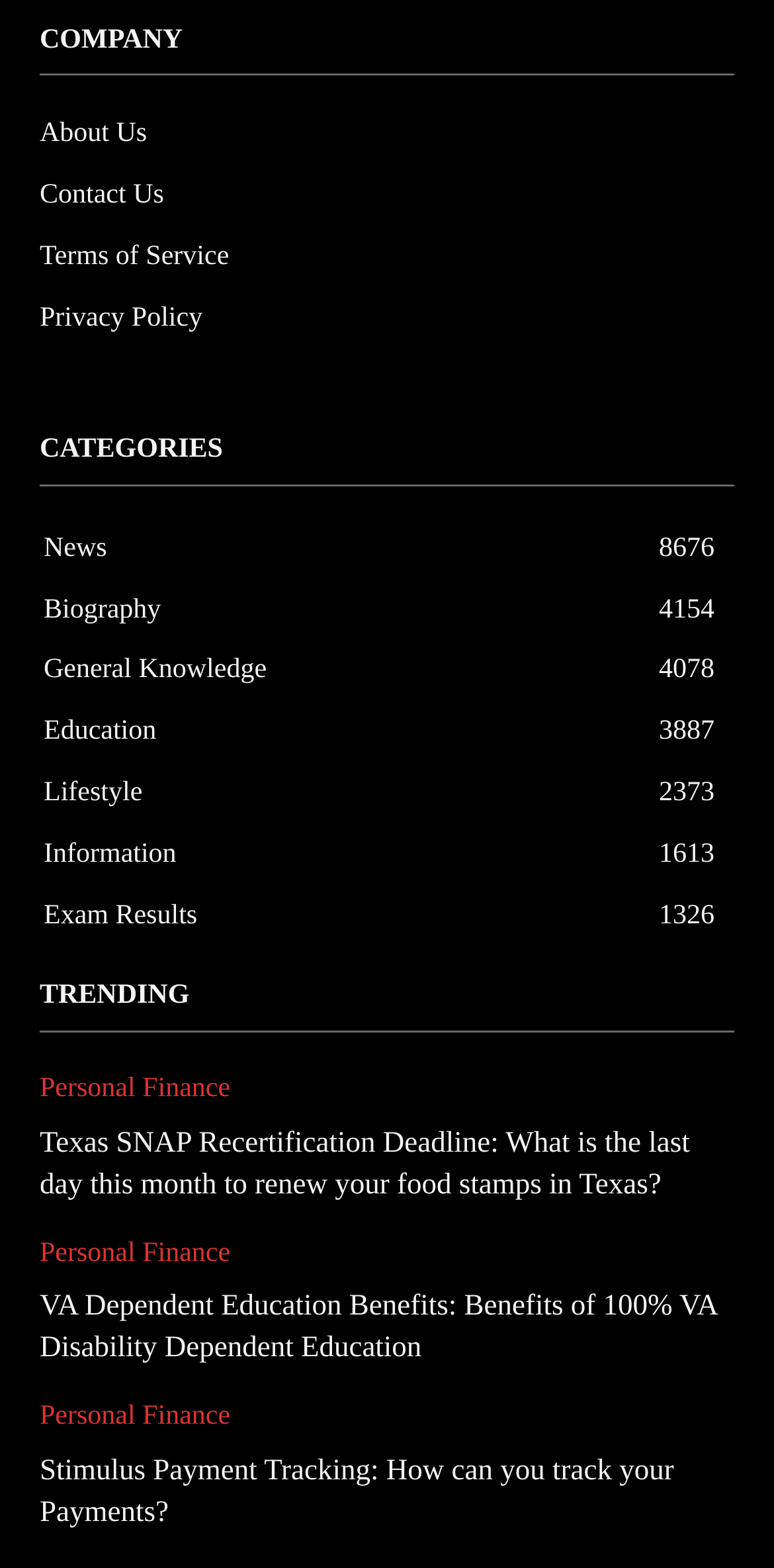What is the company name?
Please provide a comprehensive answer based on the visual information in the image.

The company name is located at the top of the webpage, indicated by the StaticText element 'COMPANY' with bounding box coordinates [0.051, 0.016, 0.236, 0.035].